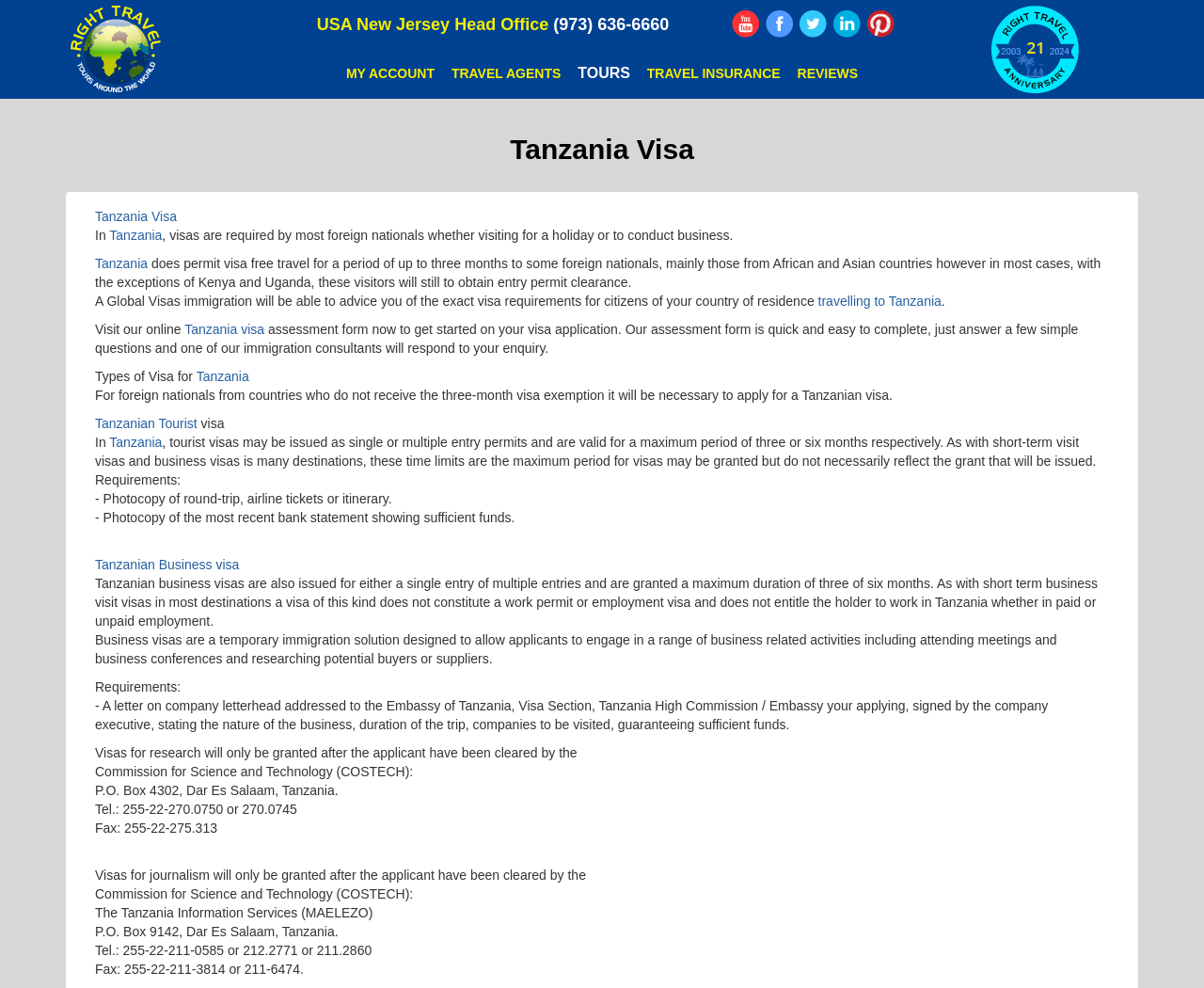Please find the bounding box coordinates of the element that you should click to achieve the following instruction: "Click the TOURS button". The coordinates should be presented as four float numbers between 0 and 1: [left, top, right, bottom].

[0.478, 0.059, 0.525, 0.09]